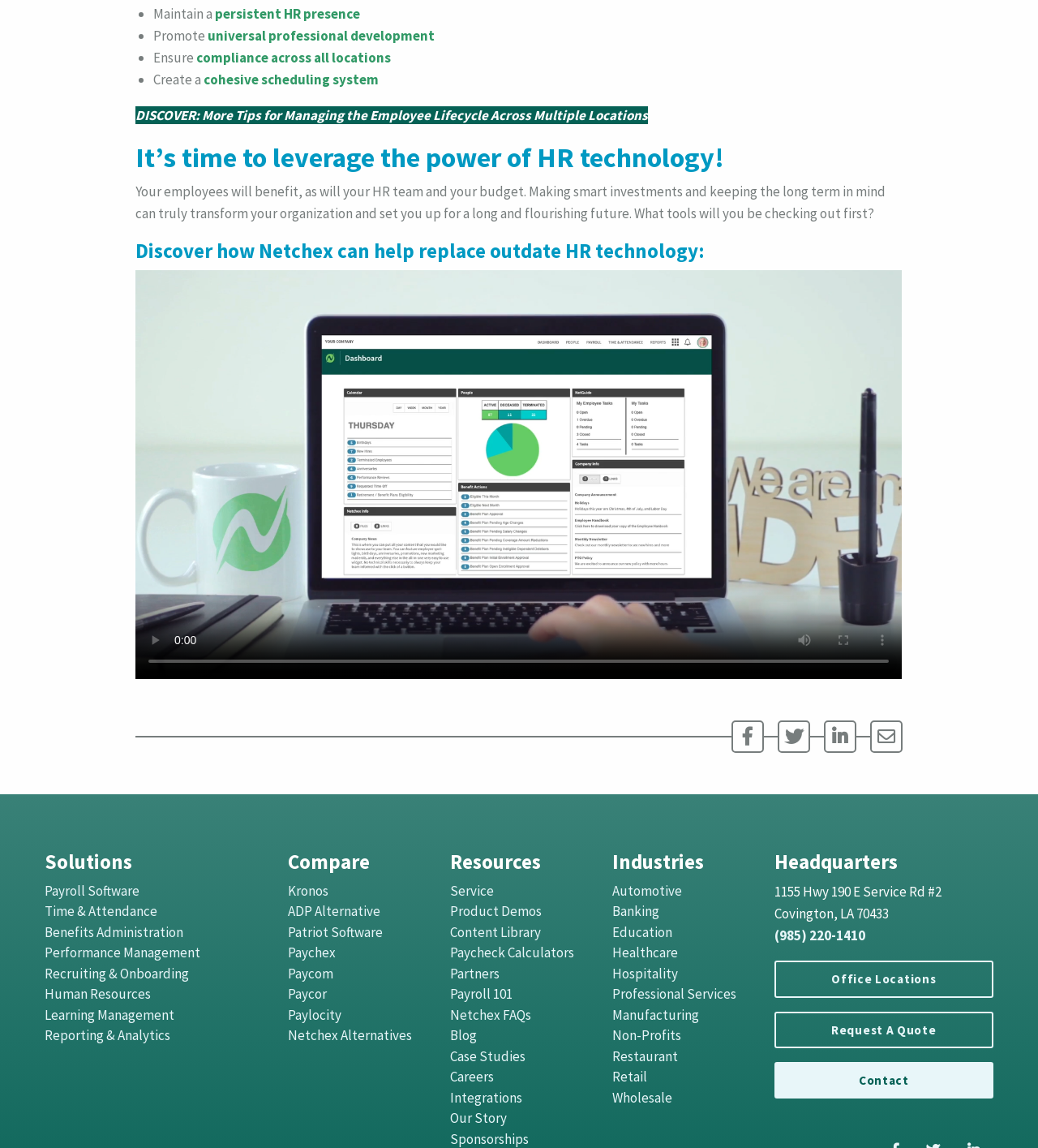Please identify the bounding box coordinates of the element I should click to complete this instruction: 'Read 'Understanding the Repayment Period for a Working Capital Loan''. The coordinates should be given as four float numbers between 0 and 1, like this: [left, top, right, bottom].

None